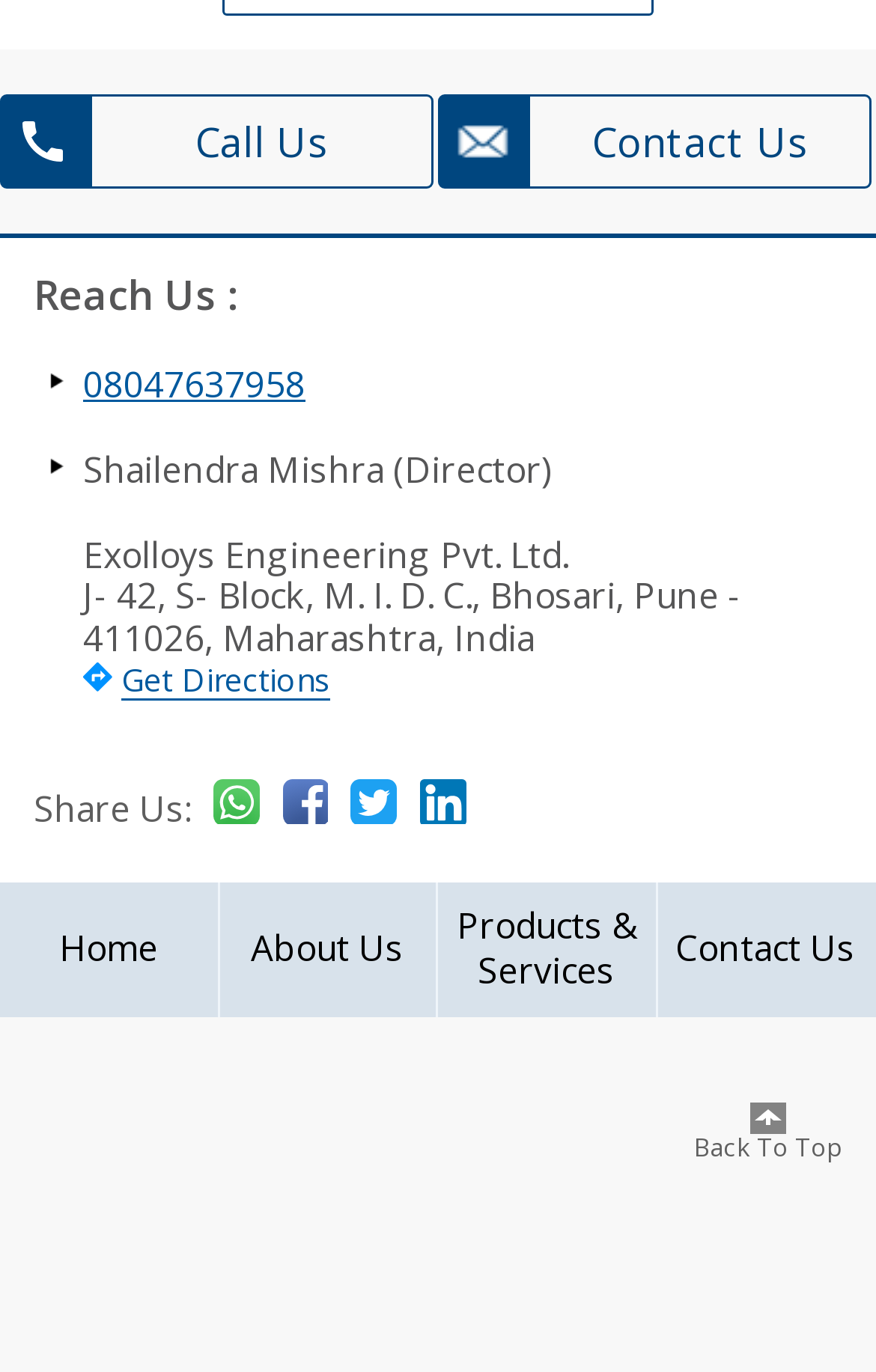What is the phone number to reach the company?
Provide a short answer using one word or a brief phrase based on the image.

08047637958